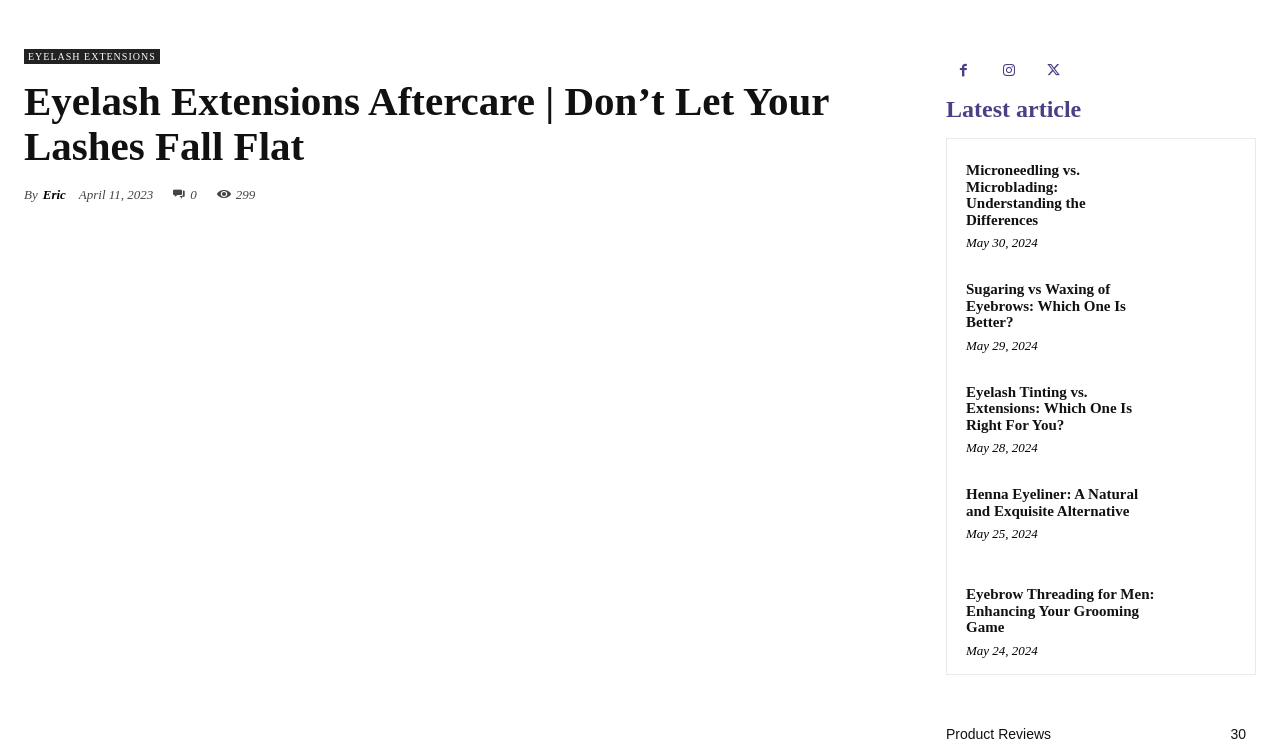What is the main heading of this webpage? Please extract and provide it.

Eyelash Extensions Aftercare | Don’t Let Your Lashes Fall Flat